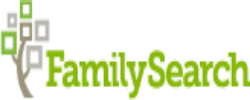Describe the image with as much detail as possible.

The image features the logo of FamilySearch, a prominent organization dedicated to genealogy and family history research. The logo is characterized by a stylized tree design, emphasizing the connection to family roots and heritage. It prominently displays the name "FamilySearch" in a modern, green font, reflecting the organization’s commitment to facilitating access to family history resources. This logo is typically associated with a range of educational materials and resources offered by FamilySearch, including training courses aimed at helping individuals enhance their genealogy skills and knowledge.